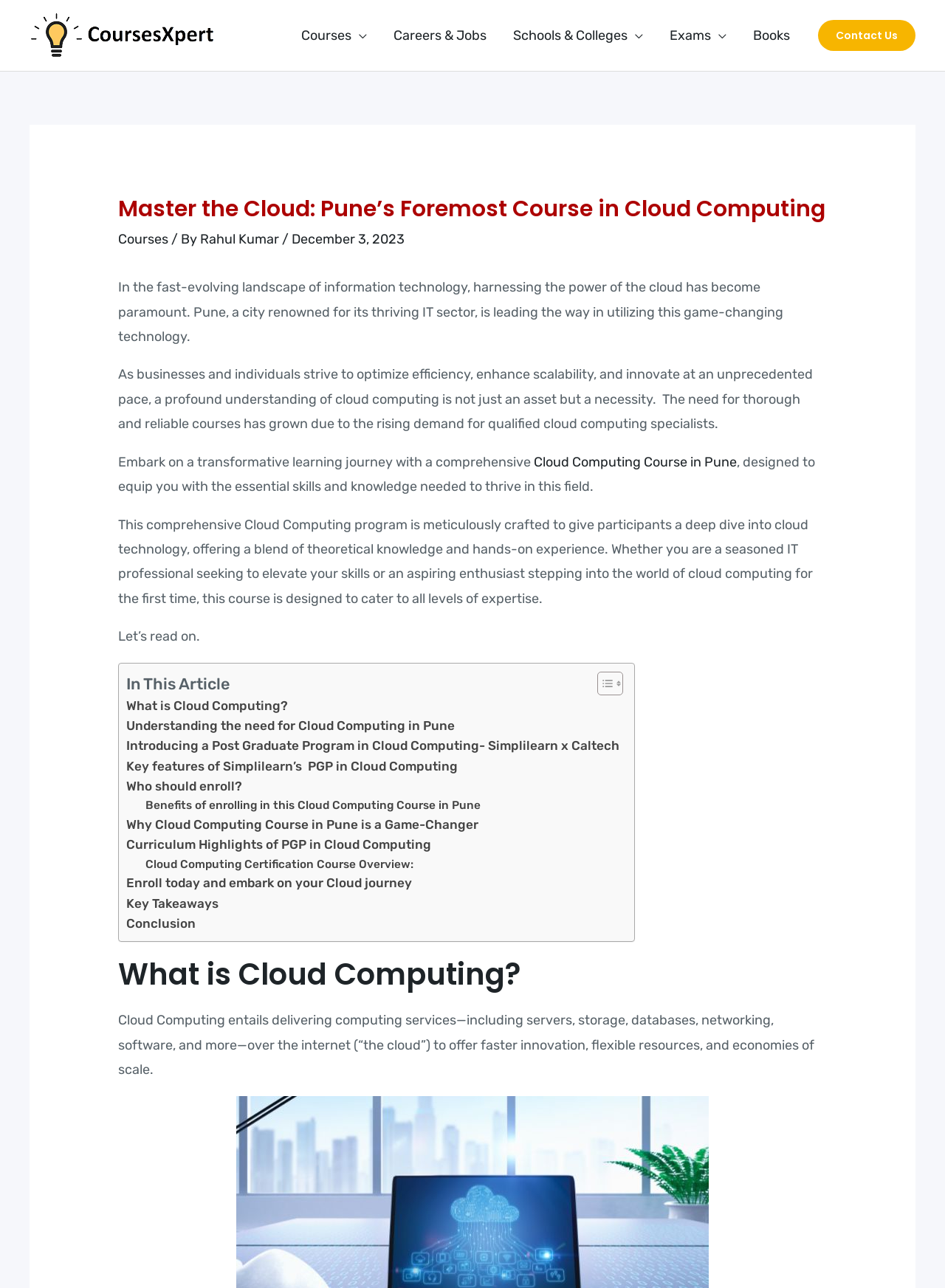What is the location of the course?
Please provide a single word or phrase as your answer based on the image.

Pune